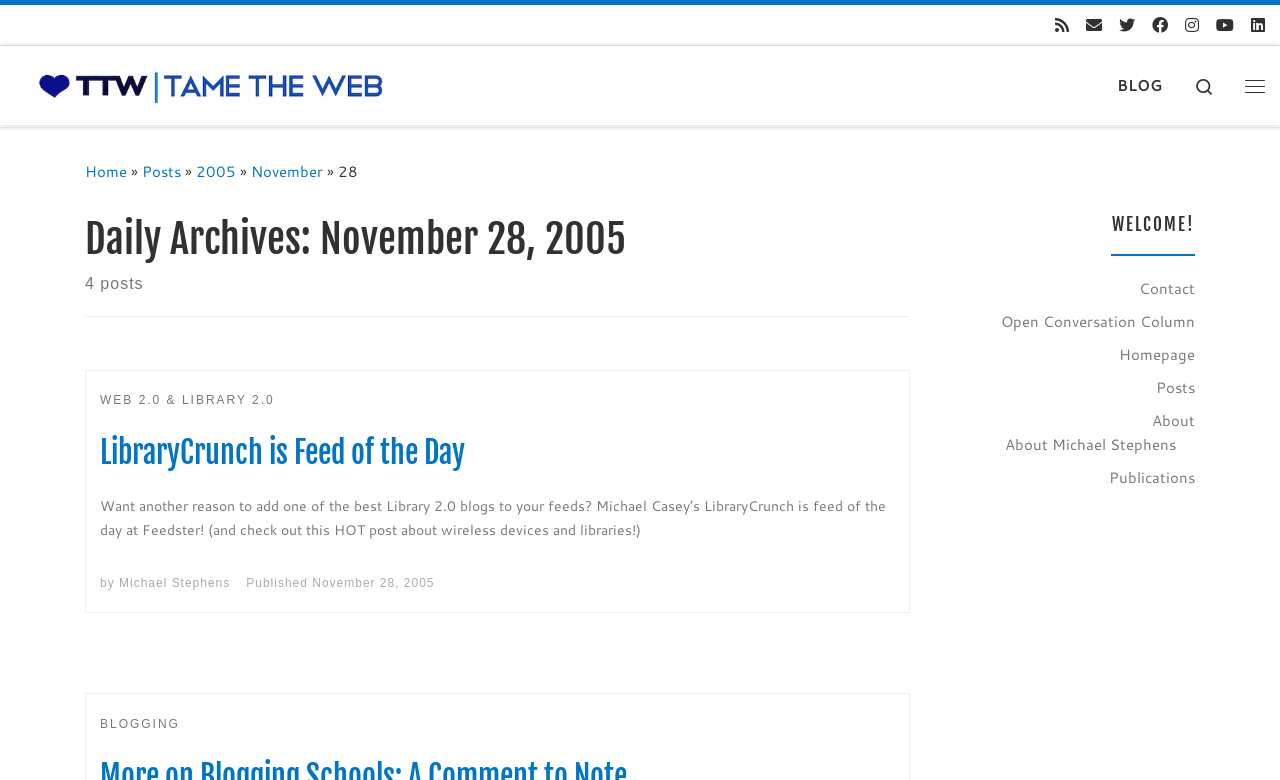Explain in detail what is displayed on the webpage.

This webpage appears to be a blog or personal website, with a focus on library and technology-related topics. At the top left, there is a link to "Skip to content" and a series of social media links to follow the author on various platforms. To the right of these links, there is a navigation menu with options such as "BLOG", "Search", and "Menu".

Below the navigation menu, there is a header section with a title "Daily Archives: November 28, 2005" and a subtitle "4 posts". This is followed by a horizontal separator line.

The main content area is divided into two columns. The left column contains a series of blog posts, with the first post titled "LibraryCrunch is Feed of the Day". This post includes a link to the original article and a brief summary of the content. Below the post, there is a footer section with information about the author, Michael Stephens, and the publication date.

The right column contains a complementary section with a heading "WELCOME!" and a series of links to other pages on the website, including "Contact", "Open Conversation Column", "Homepage", "Posts", "About", and "Publications".

At the bottom of the page, there is a link to "Tame the Web" and an image with the text "Back Home".